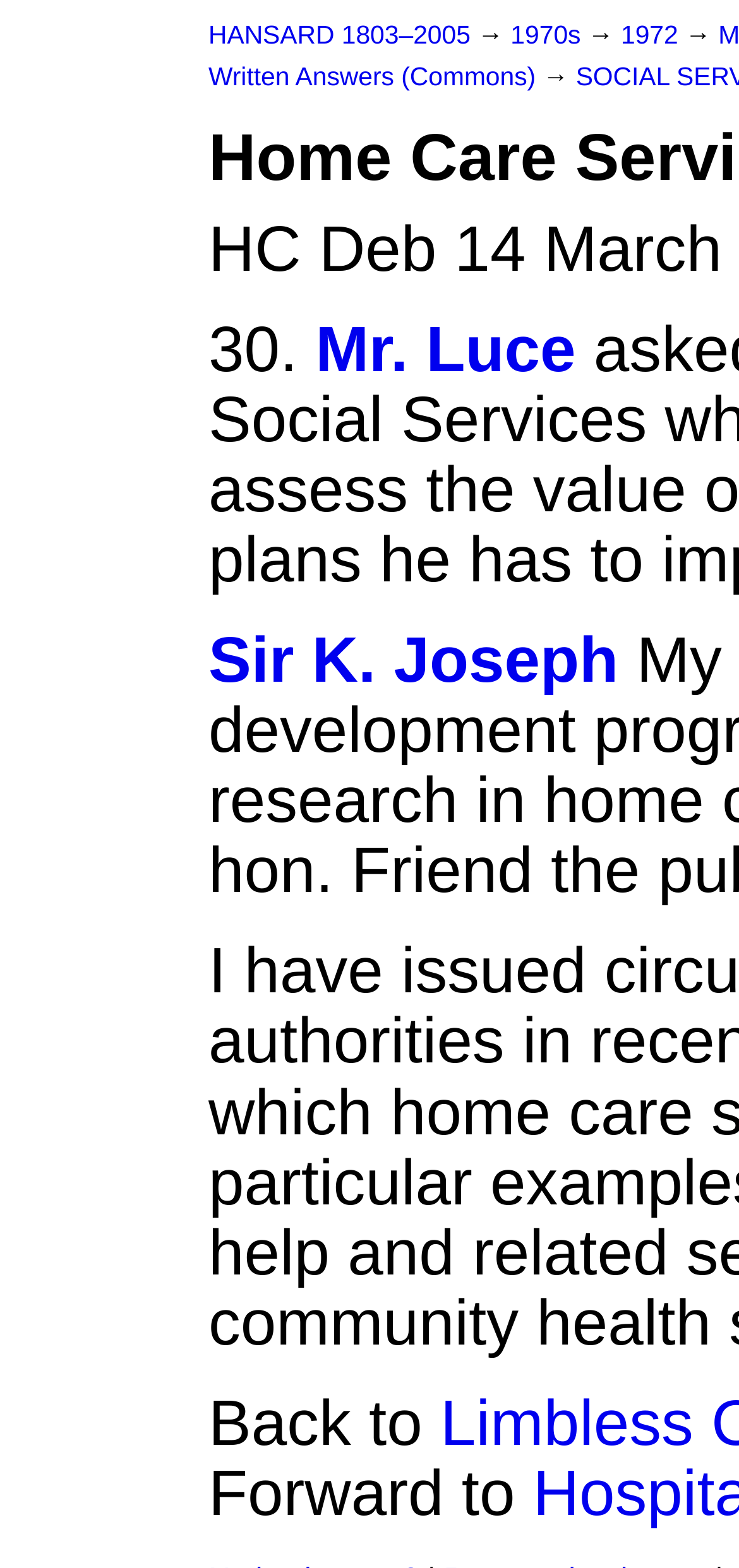Craft a detailed narrative of the webpage's structure and content.

The webpage is about Home Care Services, specifically related to Hansard, a British parliamentary record, on March 14, 1972. 

At the top, there are four links in a row, from left to right: 'HANSARD 1803–2005', an arrow symbol '→', '1970s', and '1972'. 

Below these links, there is another link 'Written Answers (Commons)' on the left, followed by a text '30.' and a link 'Mr. Luce' to its right. Further down, there is a link 'Sir K. Joseph'. 

At the bottom of the page, there are two static texts, 'Back to' and 'Forward to', placed side by side.